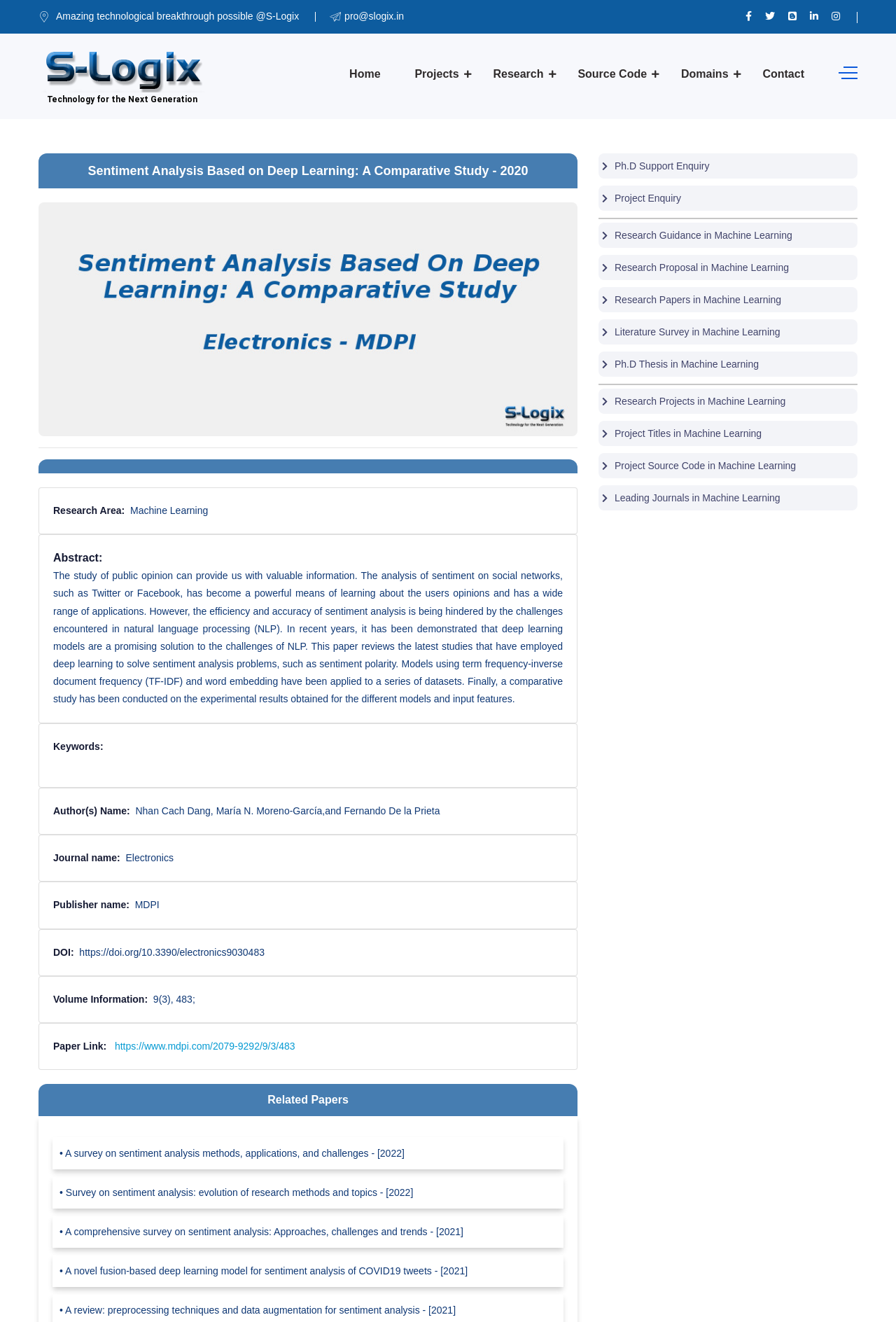Use a single word or phrase to answer the following:
What is the research area of this study?

Machine Learning